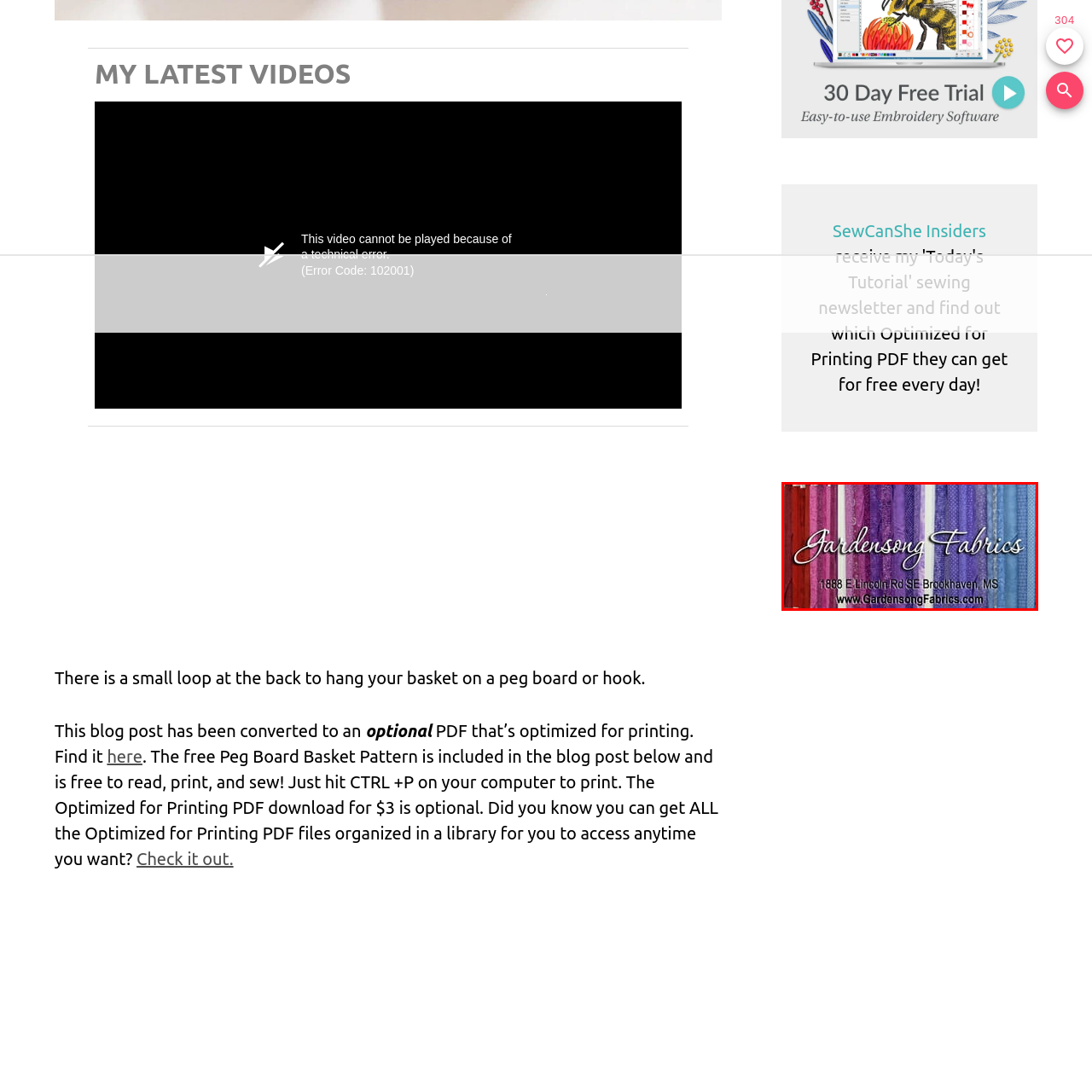Explain in detail what is happening in the image that is surrounded by the red box.

This image features a vibrant display of colorful fabrics, showcasing a variety of shades including reds, purples, and blues. The fabrics are neatly arranged, suggesting a well-organized fabric store. Prominently displayed in elegant script is the name "Gardensong Fabrics," indicating the business's identity. Below the logo, the address "1888 E Lincoln Rd SE Brookhaven, MS" provides the location for customers. Additionally, the website "www.GardensongFabrics.com" invites viewers to explore further online. The overall aesthetic conveys a welcoming and creative atmosphere, perfect for quilting and sewing enthusiasts.